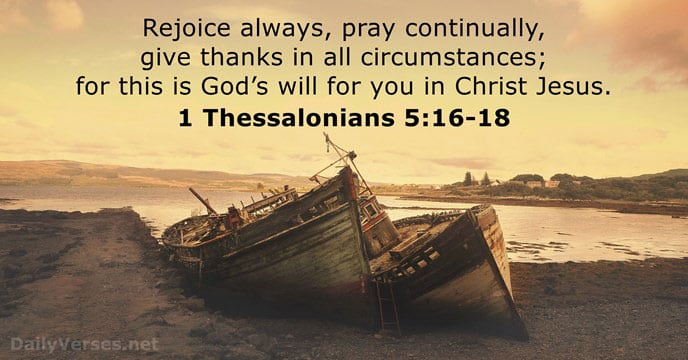Give a detailed account of the visual content in the image.

The image features a serene coastal scene with a weathered, abandoned ship resting on a sandy shore. In the foreground, the ship's aged wooden structure and partially submerged hull evoke a sense of nostalgia and contemplation. Above the ship, prominently displayed in bold, black text, is an inspirational passage that reads: "Rejoice always, pray continually, give thanks in all circumstances; for this is God’s will for you in Christ Jesus. 1 Thessalonians 5:16-18." This quote emphasizes a message of hope, gratitude, and perseverance, inviting viewers to reflect on the importance of faith and thankfulness in their lives. The overall composition combines natural beauty with profound spiritual insight, encouraging contemplation amidst the picturesque backdrop.